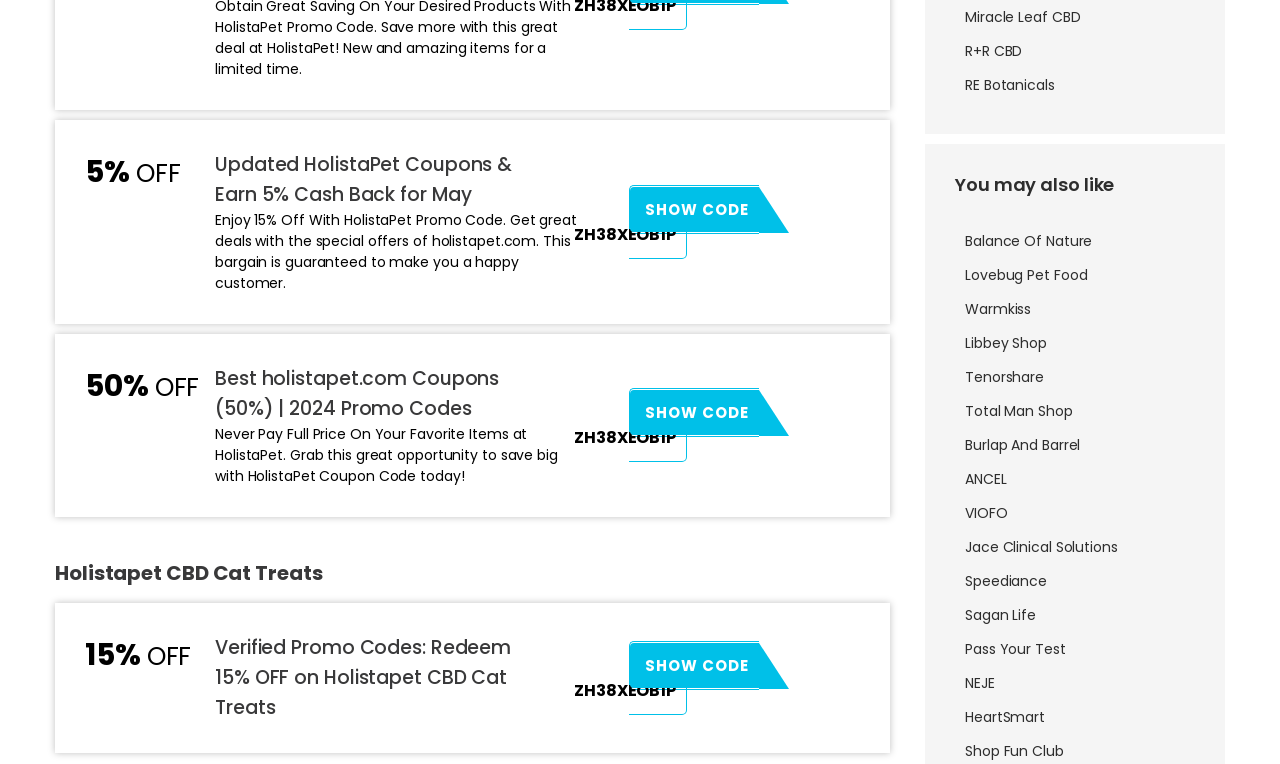Please determine the bounding box coordinates of the element to click in order to execute the following instruction: "Visit Miracle Leaf CBD website". The coordinates should be four float numbers between 0 and 1, specified as [left, top, right, bottom].

[0.746, 0.016, 0.934, 0.034]